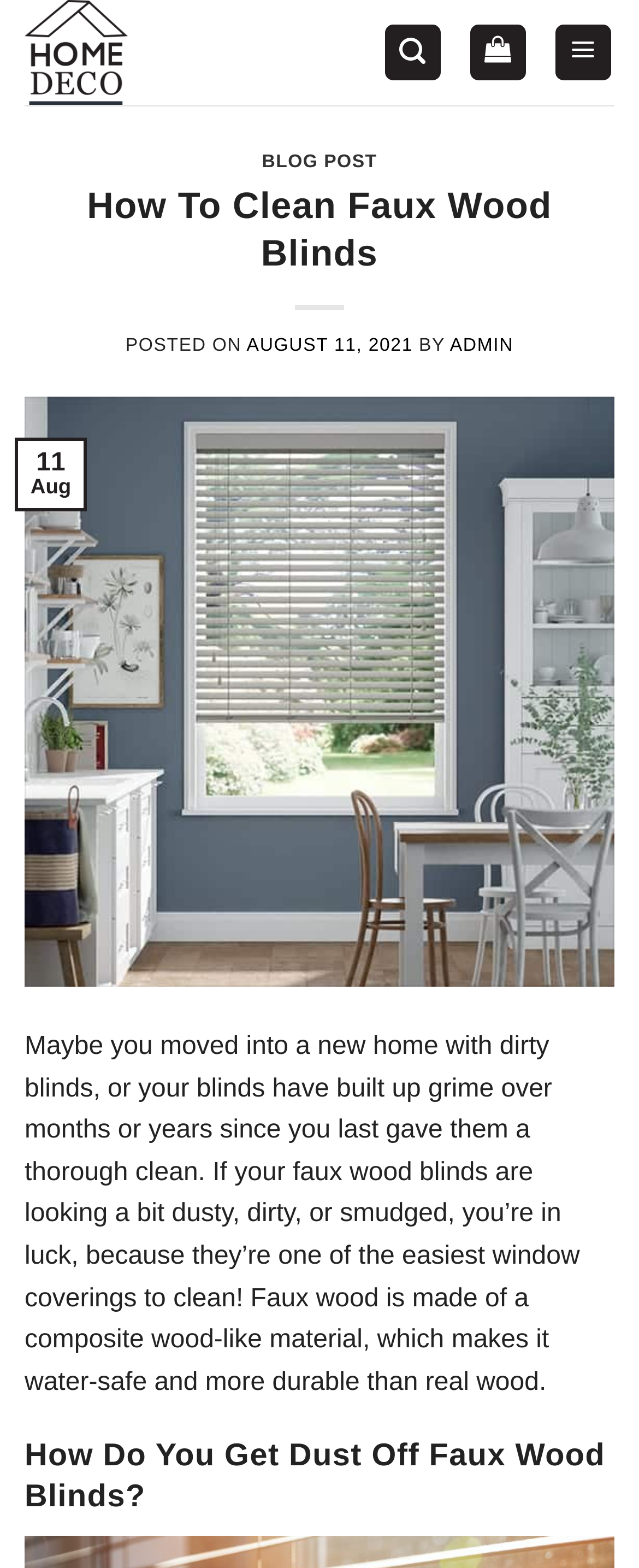Identify the bounding box coordinates of the element to click to follow this instruction: 'open menu'. Ensure the coordinates are four float values between 0 and 1, provided as [left, top, right, bottom].

[0.868, 0.015, 0.957, 0.052]